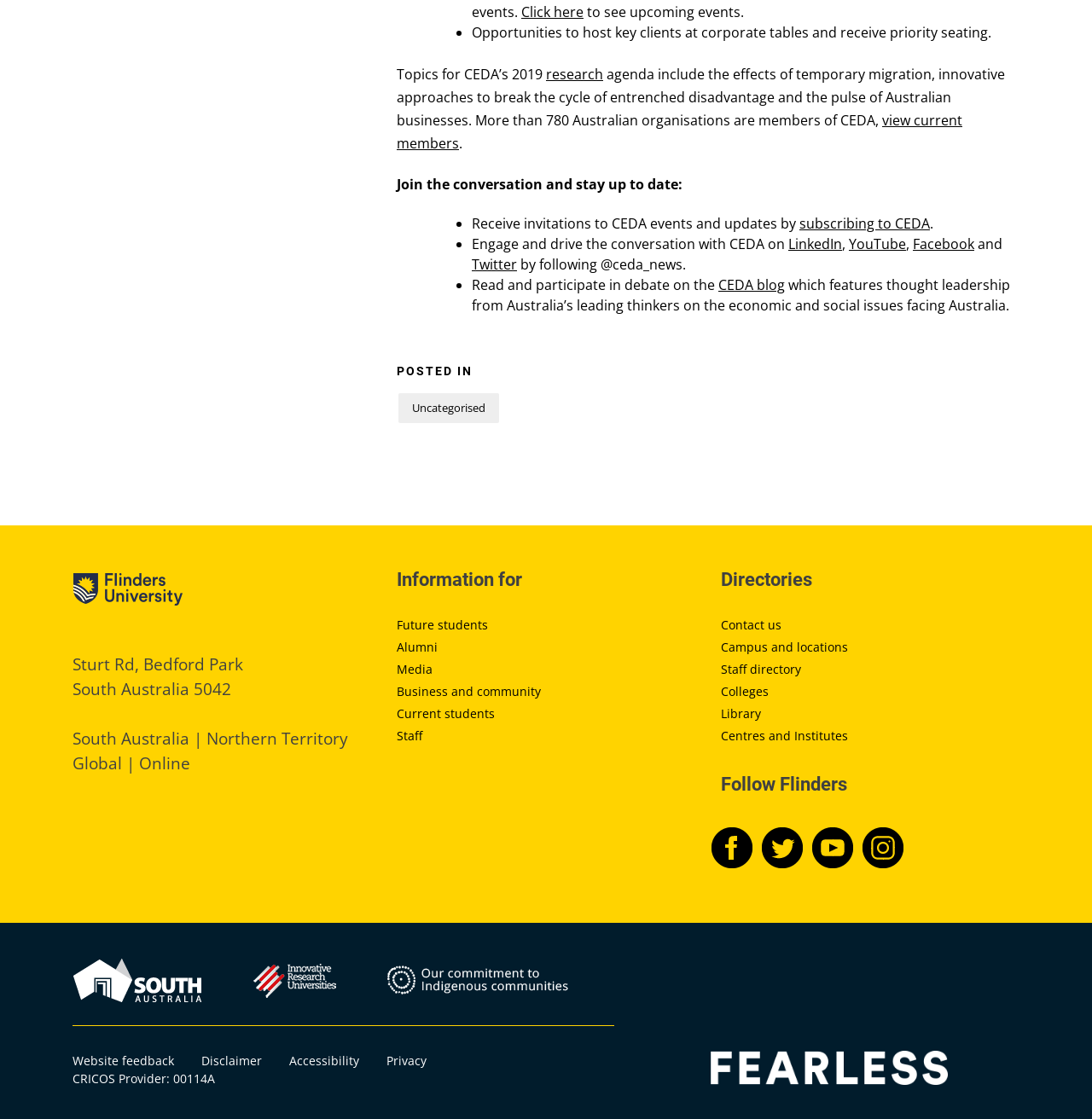Locate the bounding box coordinates of the item that should be clicked to fulfill the instruction: "Subscribe to CEDA".

[0.732, 0.191, 0.852, 0.208]